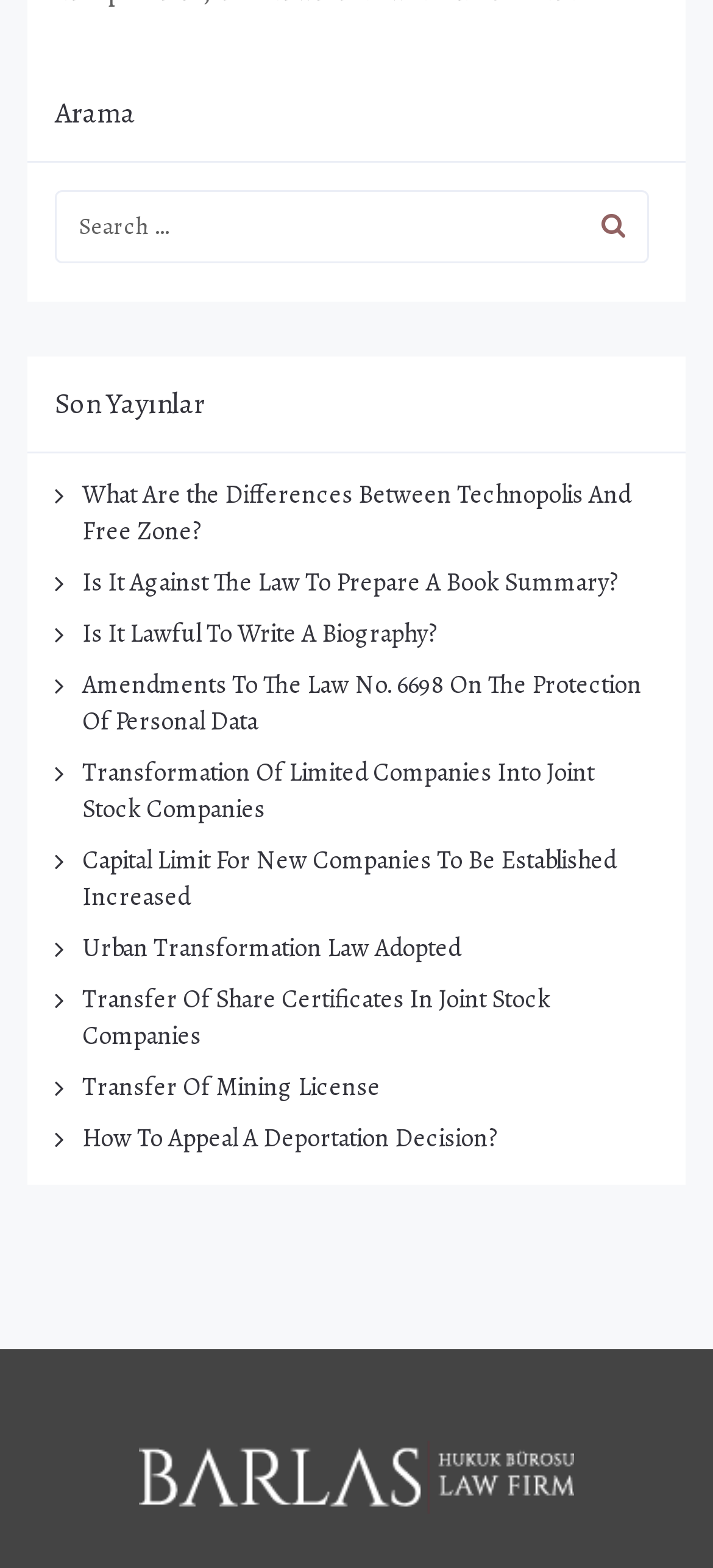Locate the UI element that matches the description name="s" placeholder="Search …" in the webpage screenshot. Return the bounding box coordinates in the format (top-left x, top-left y, bottom-right x, bottom-right y), with values ranging from 0 to 1.

[0.077, 0.121, 0.815, 0.168]